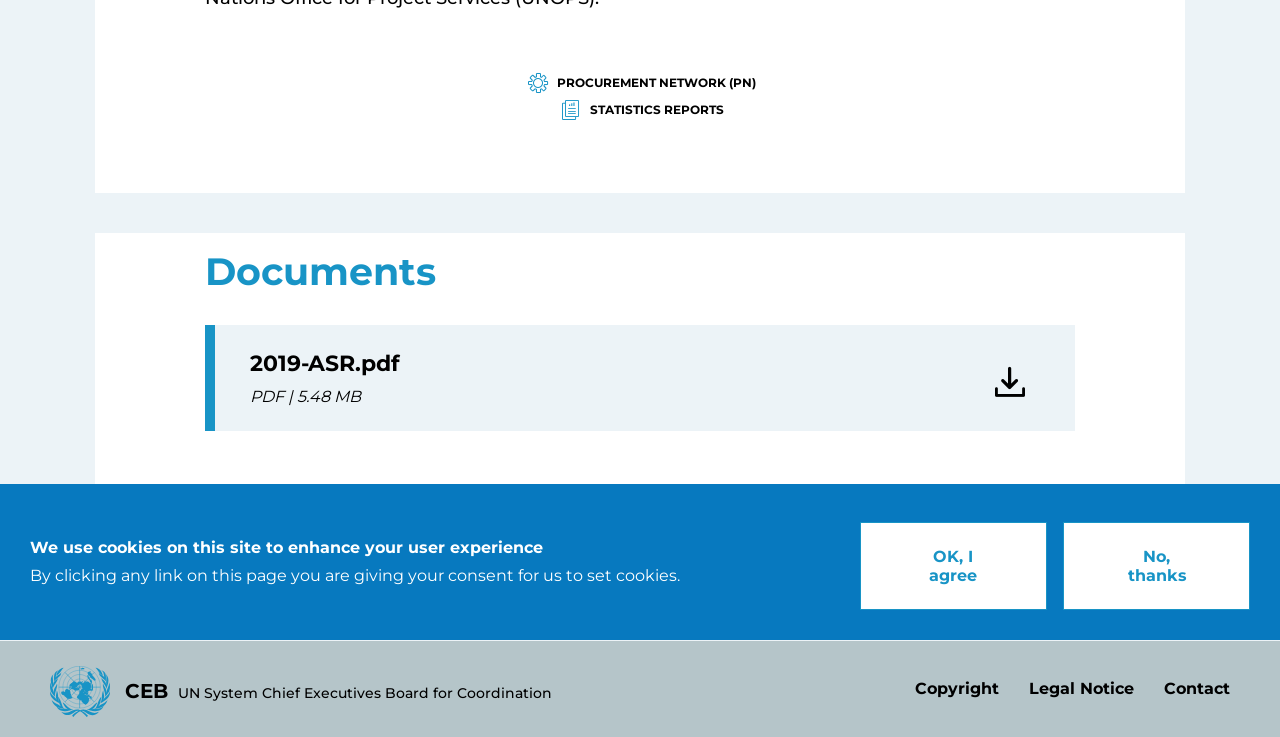Using the given element description, provide the bounding box coordinates (top-left x, top-left y, bottom-right x, bottom-right y) for the corresponding UI element in the screenshot: Contact

[0.909, 0.922, 0.961, 0.947]